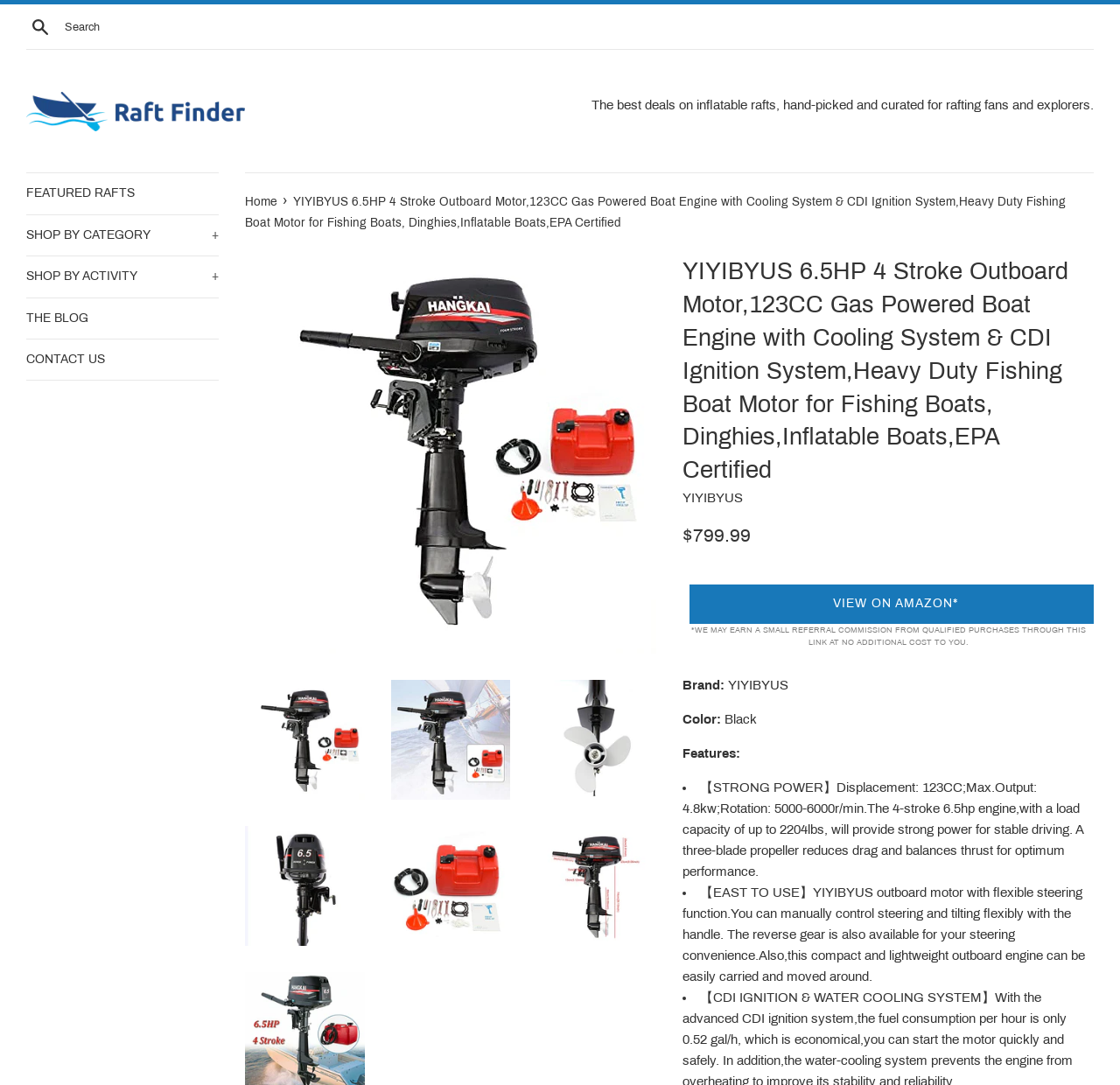Is the outboard motor available on Amazon?
Please provide a single word or phrase as your answer based on the image.

Yes